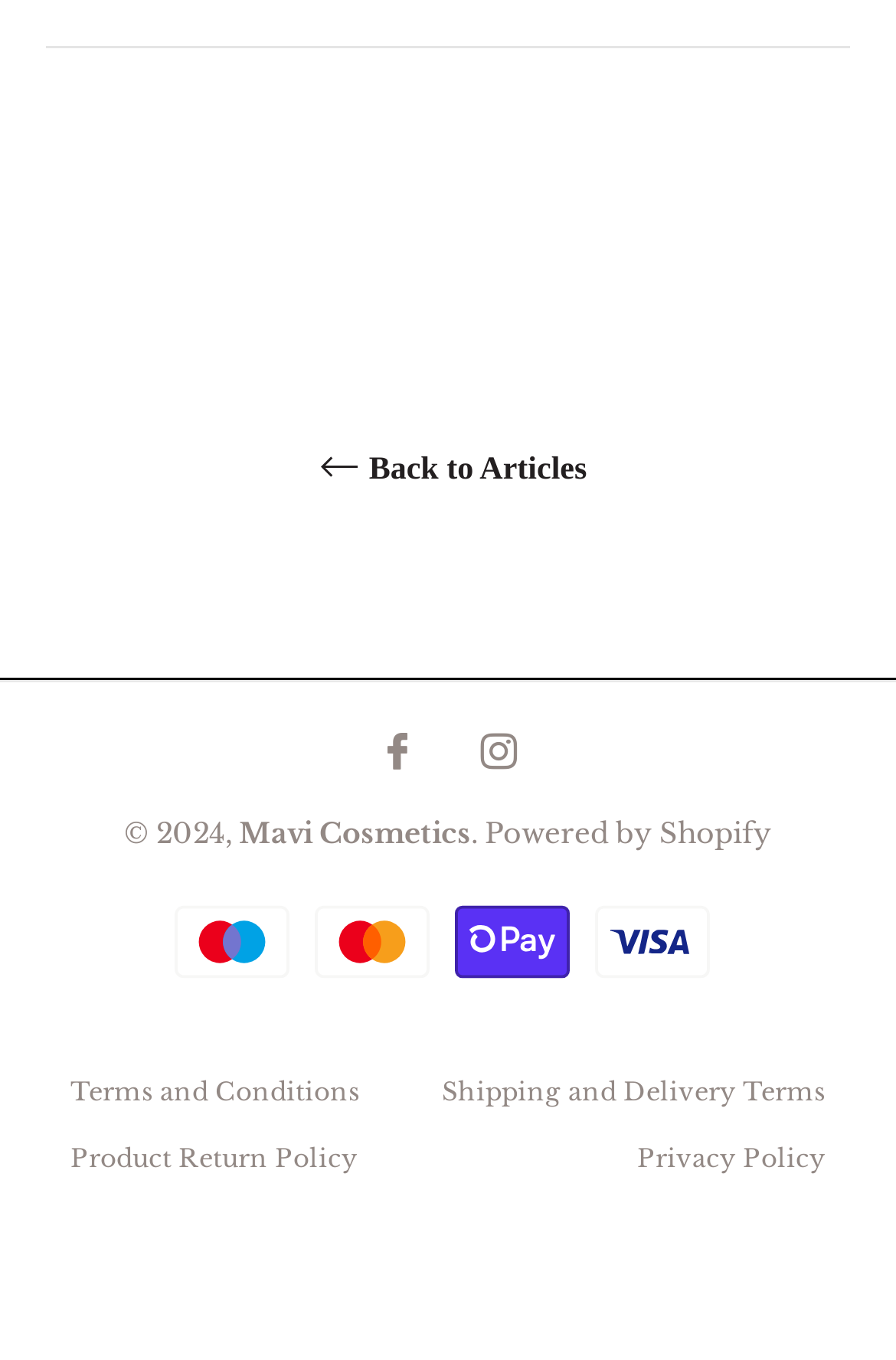Locate the bounding box coordinates of the element to click to perform the following action: 'Follow on Facebook'. The coordinates should be given as four float values between 0 and 1, in the form of [left, top, right, bottom].

[0.418, 0.536, 0.469, 0.573]